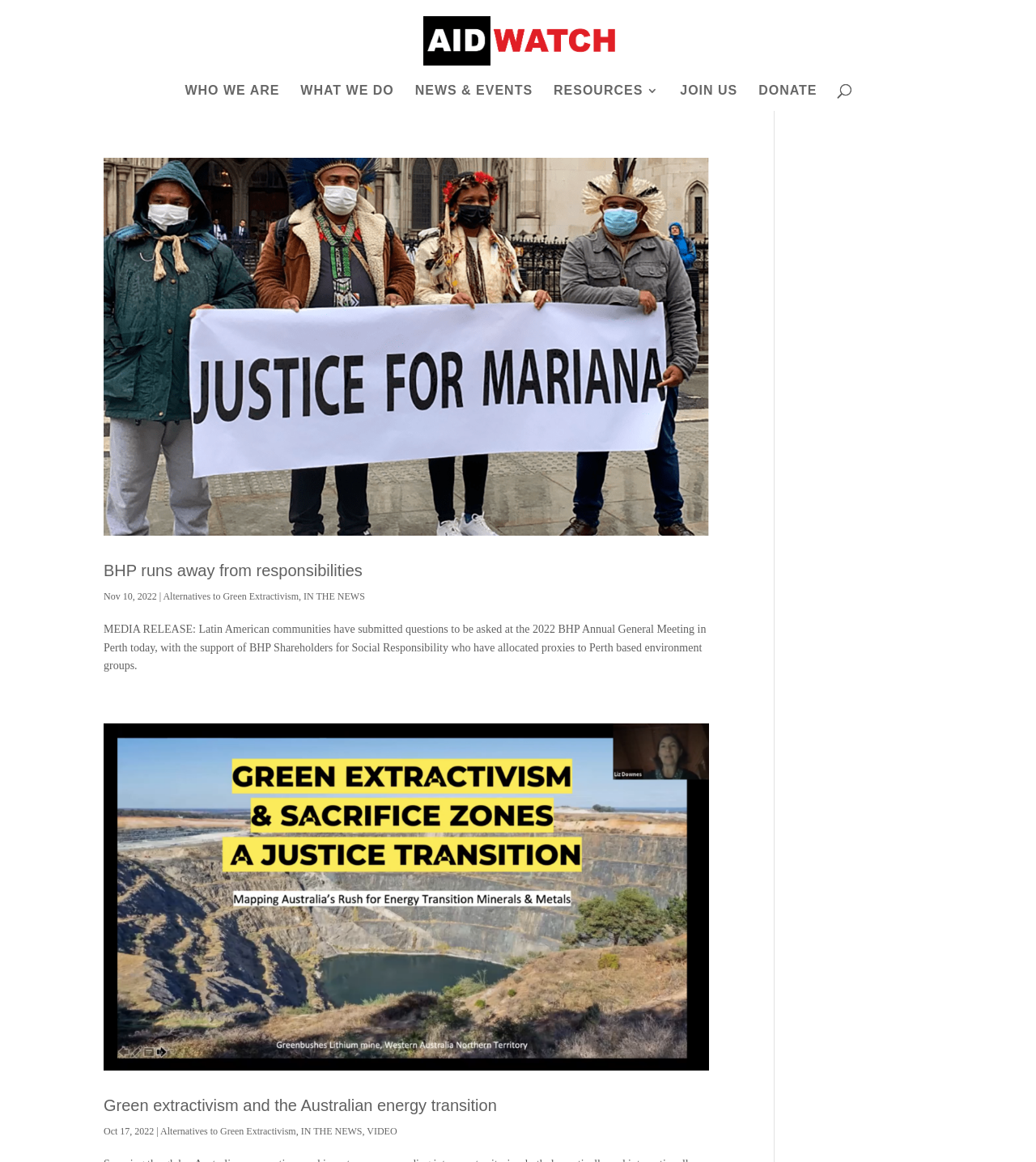Determine the bounding box coordinates for the region that must be clicked to execute the following instruction: "learn about BHP runs away from responsibilities".

[0.1, 0.136, 0.684, 0.461]